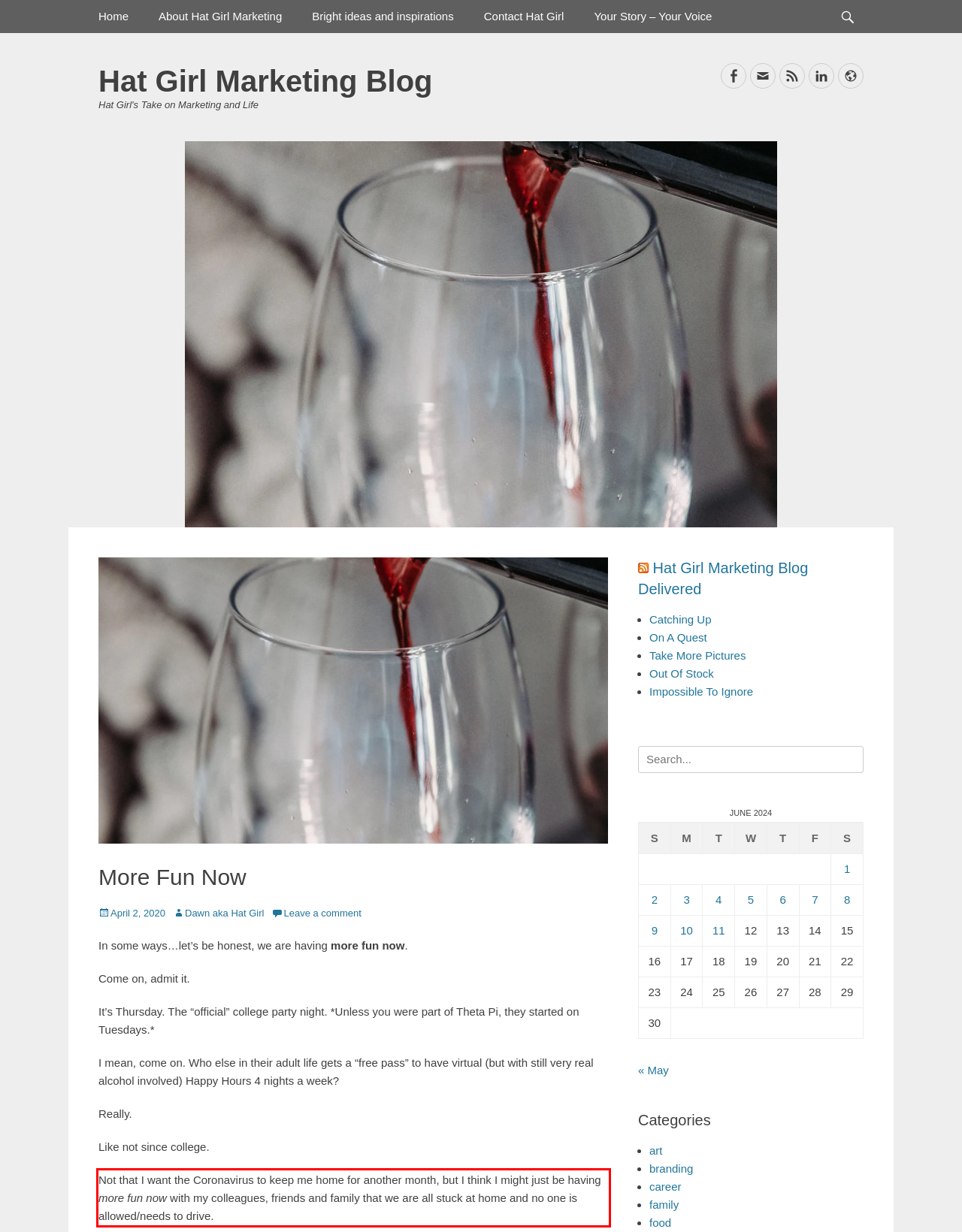Please examine the webpage screenshot and extract the text within the red bounding box using OCR.

Not that I want the Coronavirus to keep me home for another month, but I think I might just be having more fun now with my colleagues, friends and family that we are all stuck at home and no one is allowed/needs to drive.